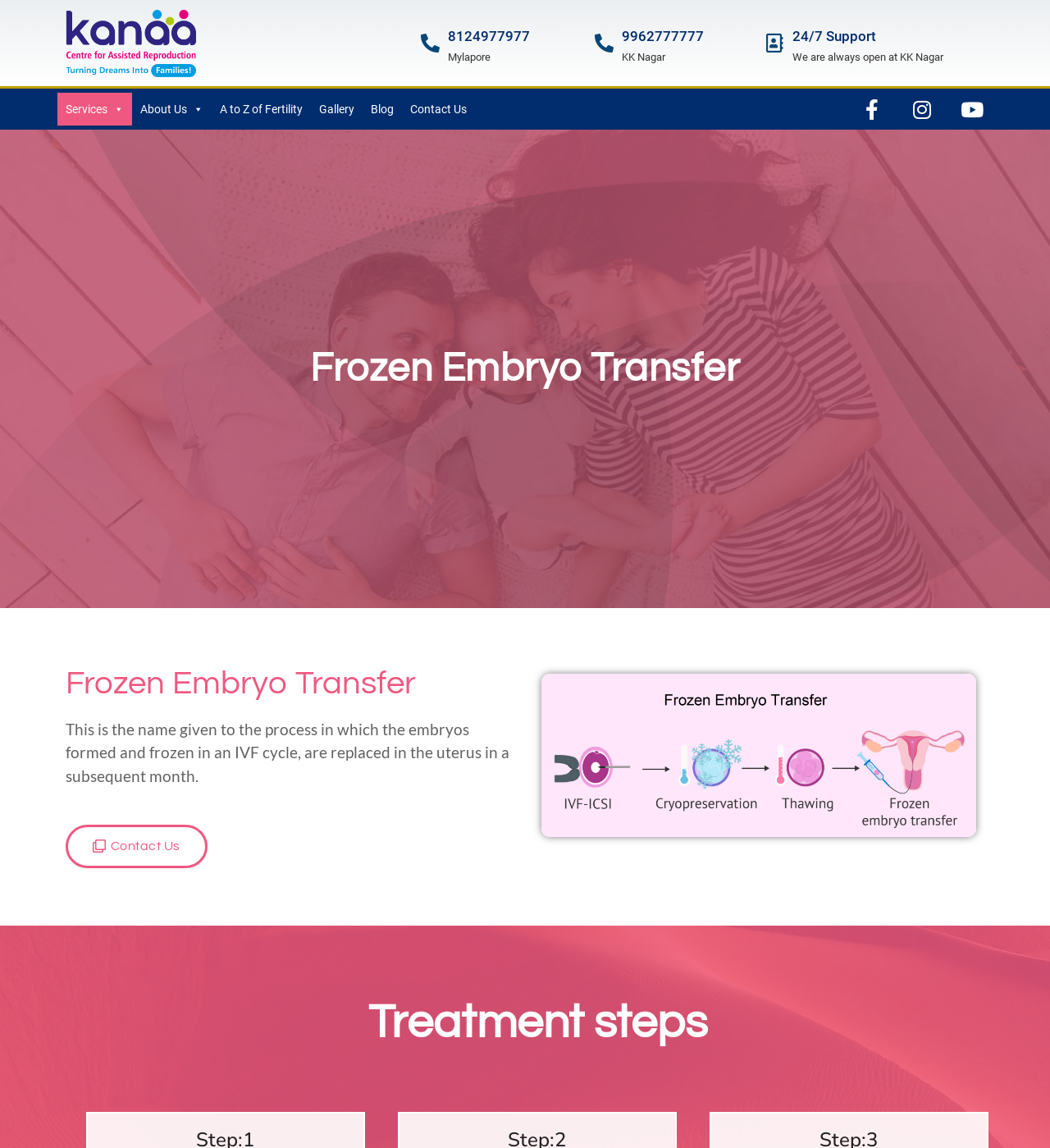What is the topic of the 'A to Z of Fertility' link?
Refer to the image and respond with a one-word or short-phrase answer.

Fertility